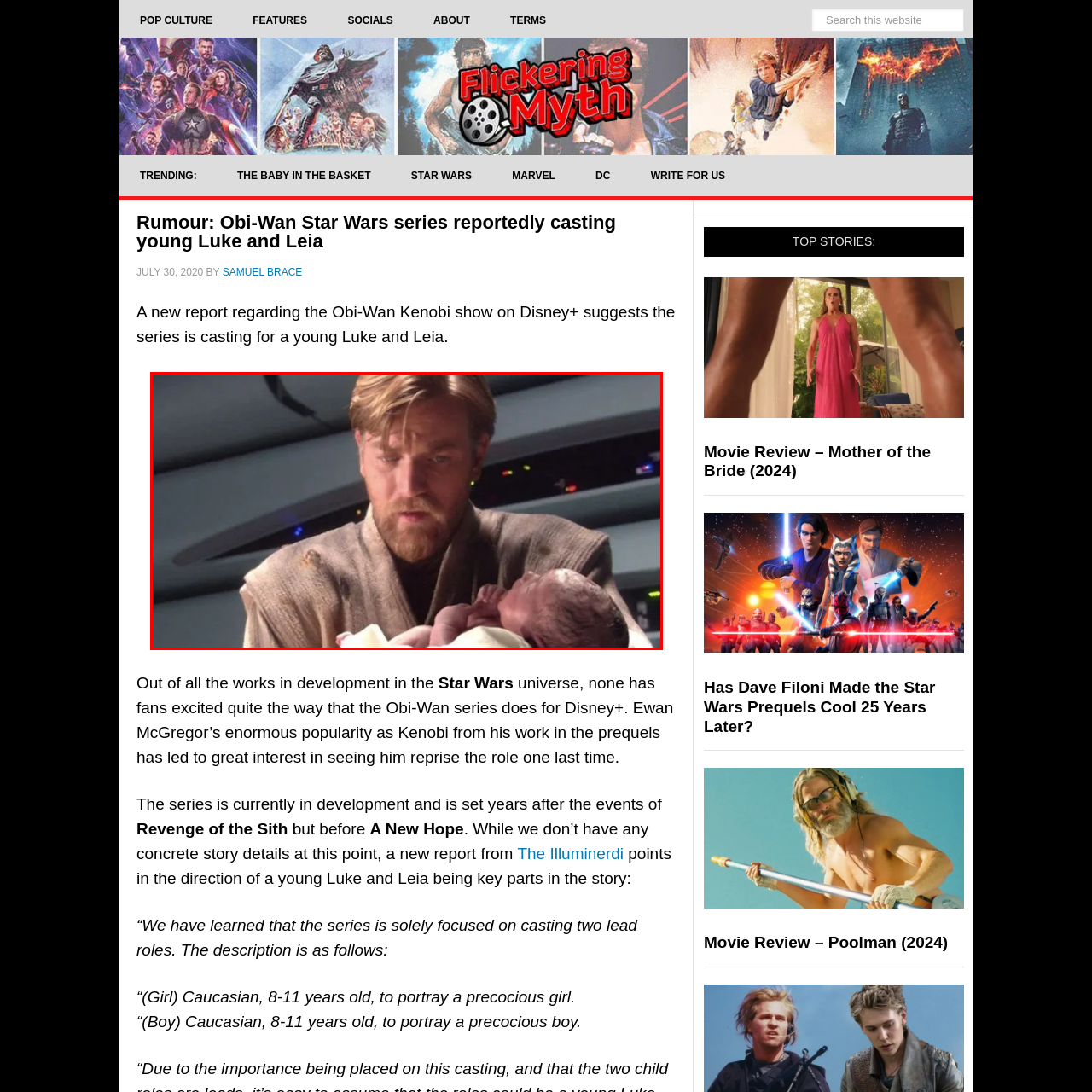Focus on the highlighted area in red, What is the purpose of the upcoming Obi-Wan Kenobi series on Disney+? Answer using a single word or phrase.

To explore early years of iconic characters